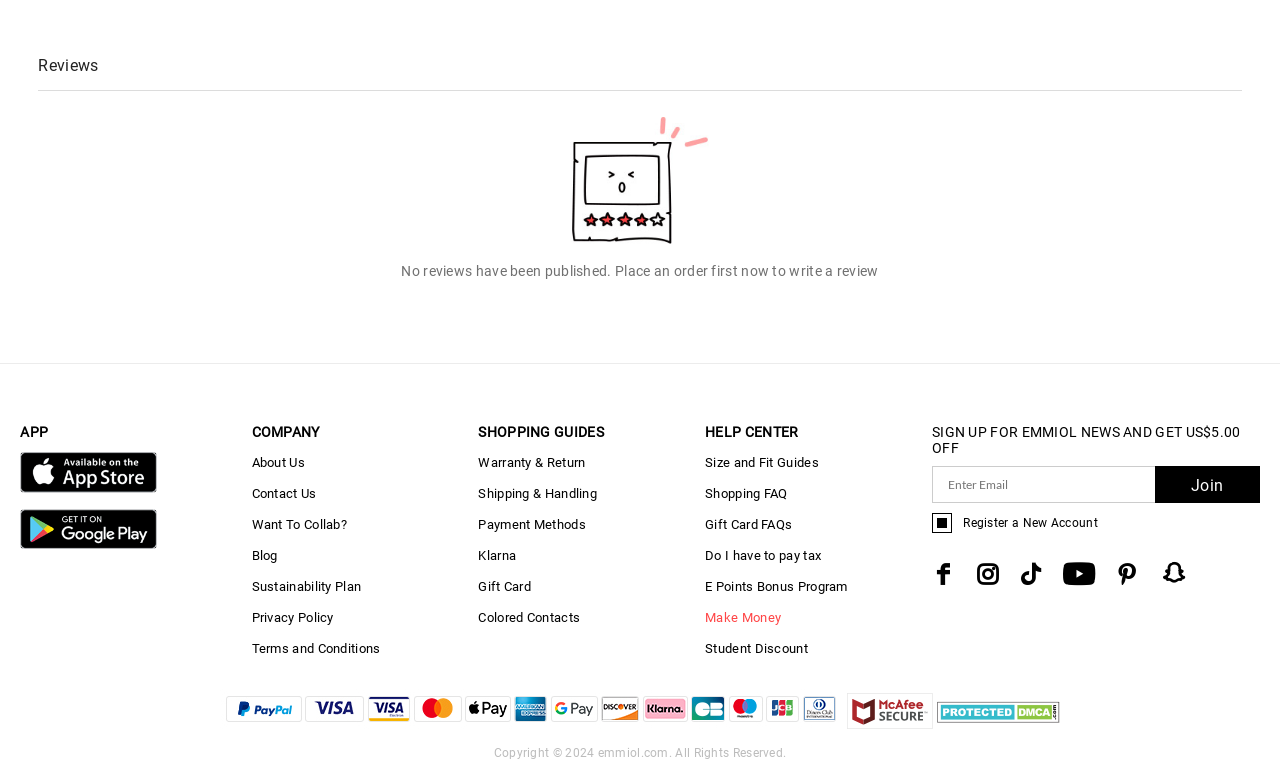Using the information shown in the image, answer the question with as much detail as possible: How many social media links are available at the bottom of the page?

I looked at the bottom of the page and found six social media links, namely '', '', '', '', '', and '' at coordinates [0.728, 0.726, 0.746, 0.761], [0.763, 0.726, 0.78, 0.761], [0.798, 0.726, 0.813, 0.761], [0.83, 0.726, 0.855, 0.761], [0.872, 0.726, 0.89, 0.761], and [0.907, 0.722, 0.928, 0.761] respectively.